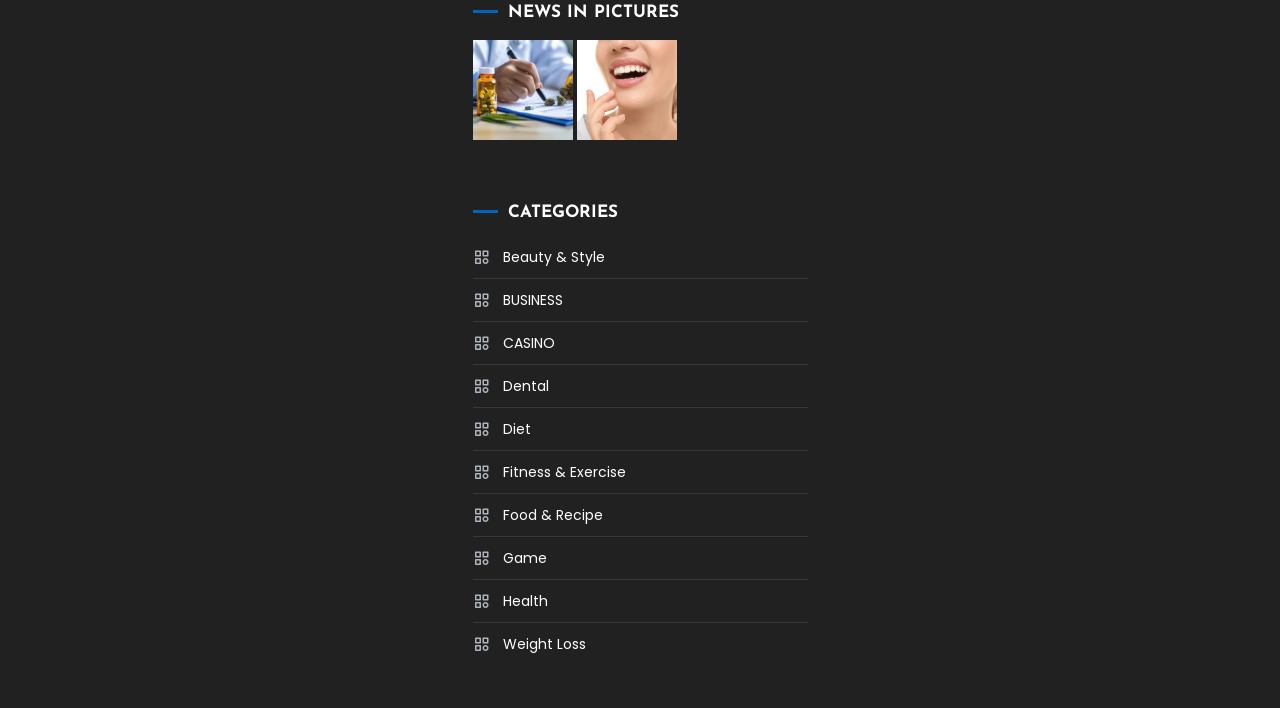Can you pinpoint the bounding box coordinates for the clickable element required for this instruction: "Read about Health"? The coordinates should be four float numbers between 0 and 1, i.e., [left, top, right, bottom].

[0.37, 0.826, 0.428, 0.871]